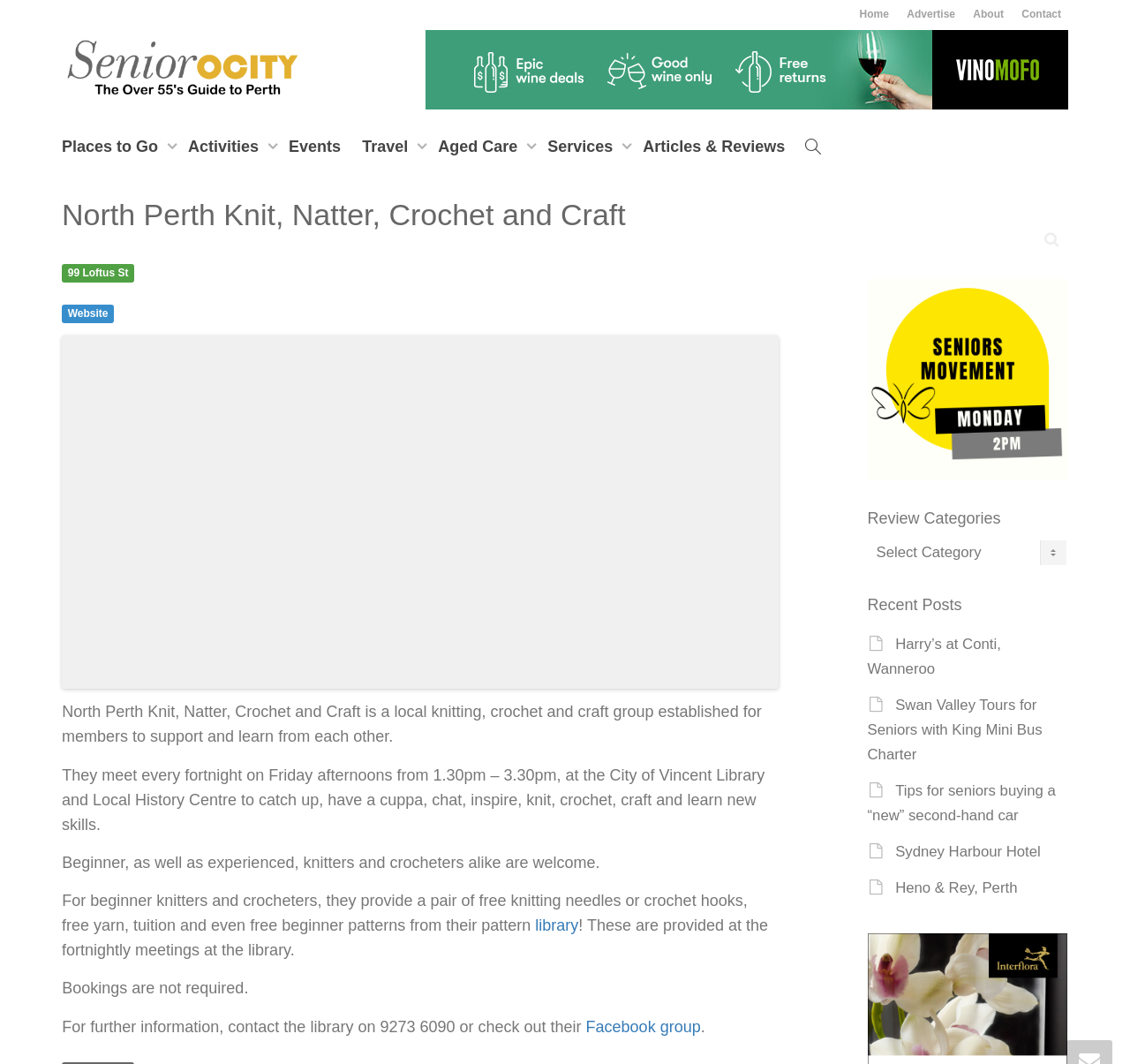Analyze the image and answer the question with as much detail as possible: 
What is provided for beginner knitters and crocheters?

I found the answer by reading the text 'For beginner knitters and crocheters, they provide a pair of free knitting needles or crochet hooks, free yarn, tuition and even free beginner patterns...' which lists the items provided for beginner knitters and crocheters.